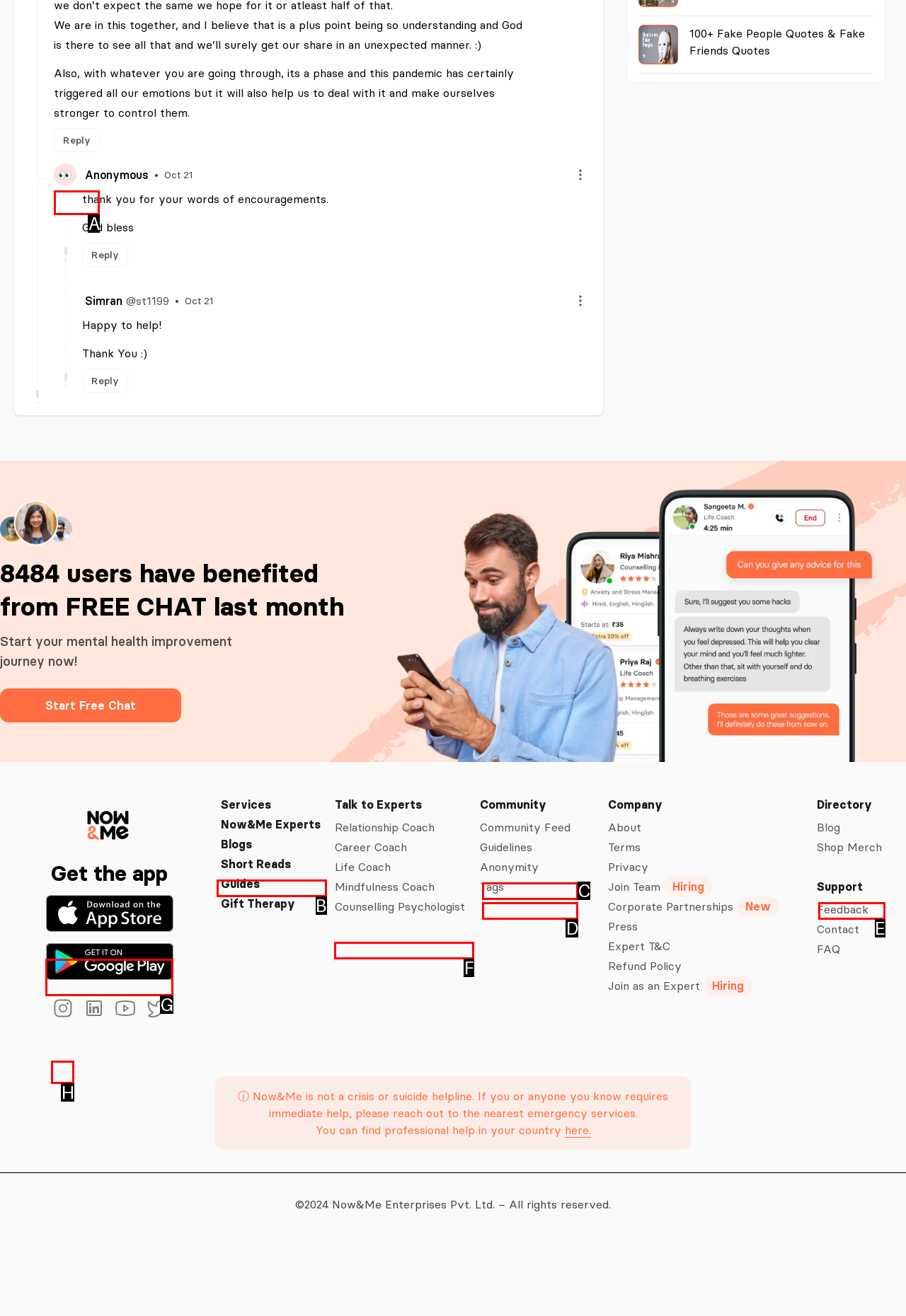Choose the option that matches the following description: Community Feed
Reply with the letter of the selected option directly.

C